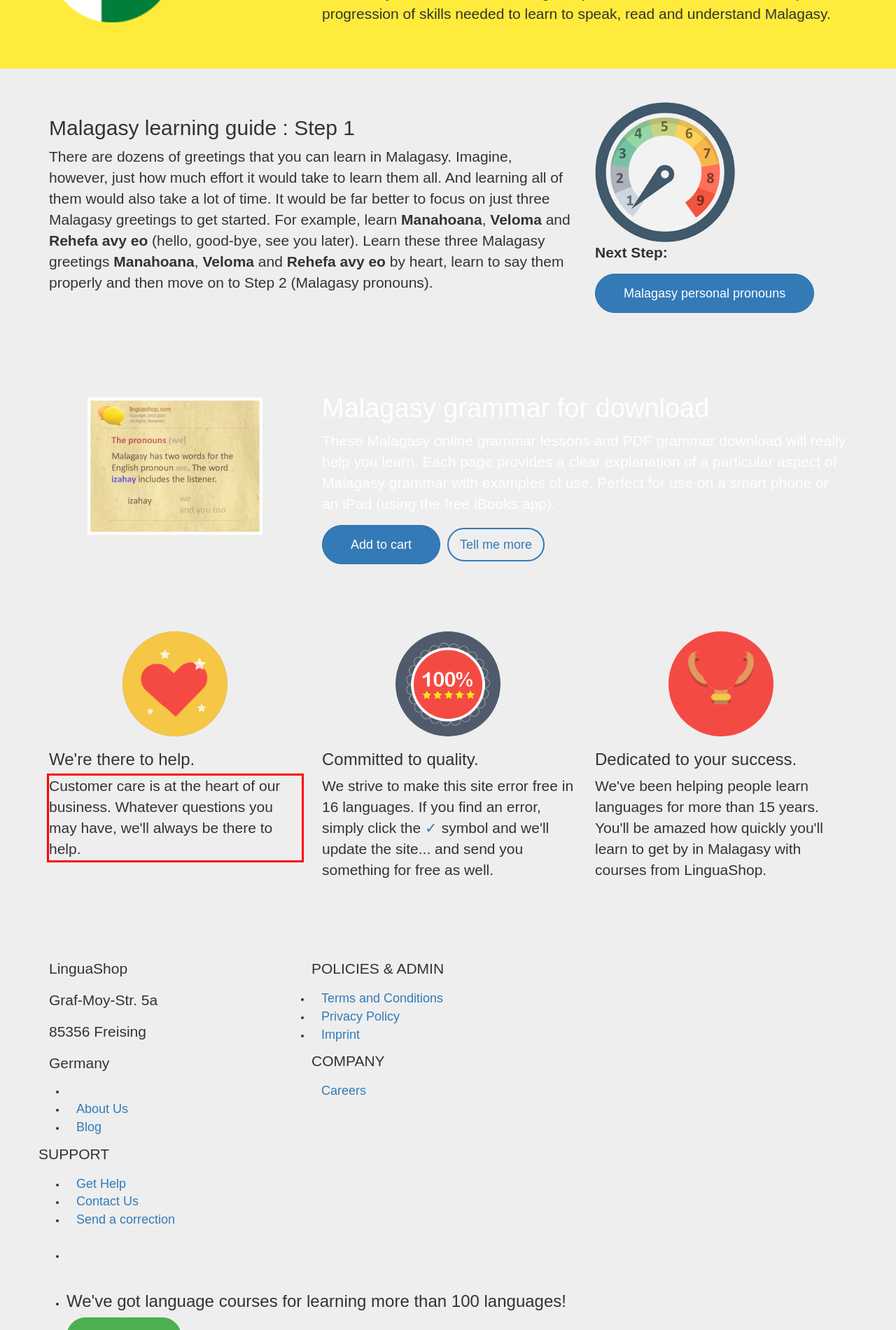Review the screenshot of the webpage and recognize the text inside the red rectangle bounding box. Provide the extracted text content.

Customer care is at the heart of our business. Whatever questions you may have, we'll always be there to help.